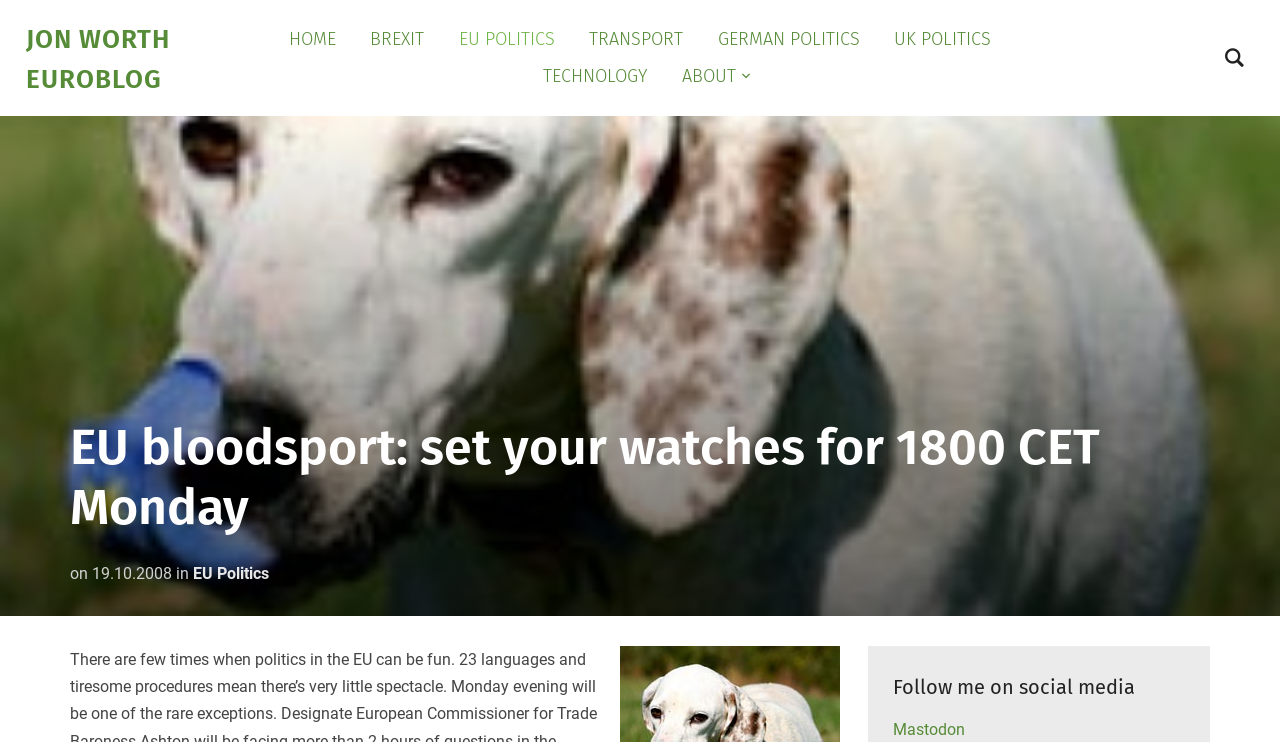Indicate the bounding box coordinates of the clickable region to achieve the following instruction: "go to home page."

[0.226, 0.035, 0.262, 0.071]